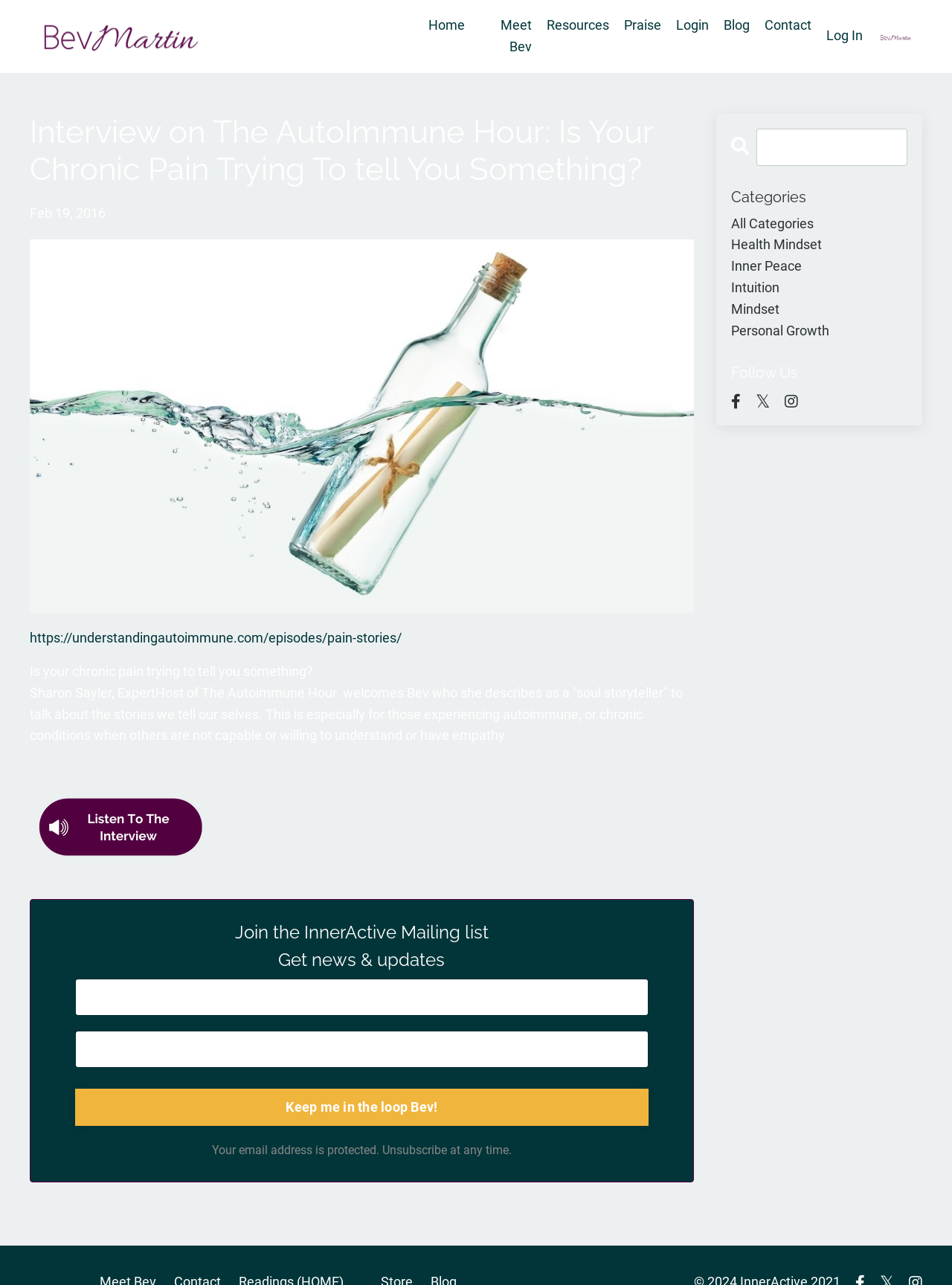Extract the bounding box for the UI element that matches this description: "name="form_submission[email]" placeholder="Email"".

[0.079, 0.802, 0.681, 0.831]